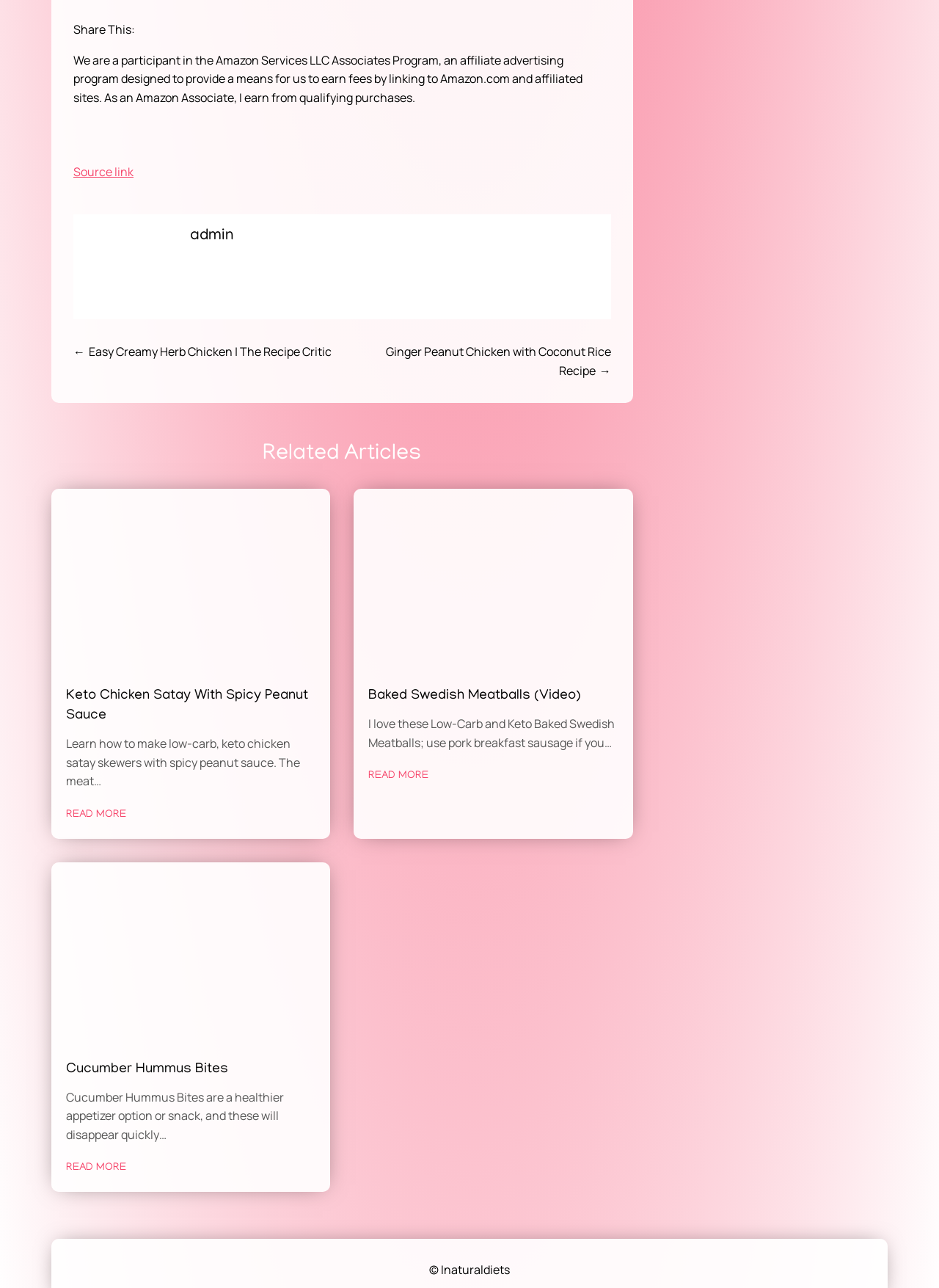Identify and provide the bounding box for the element described by: "Source link".

[0.078, 0.127, 0.142, 0.139]